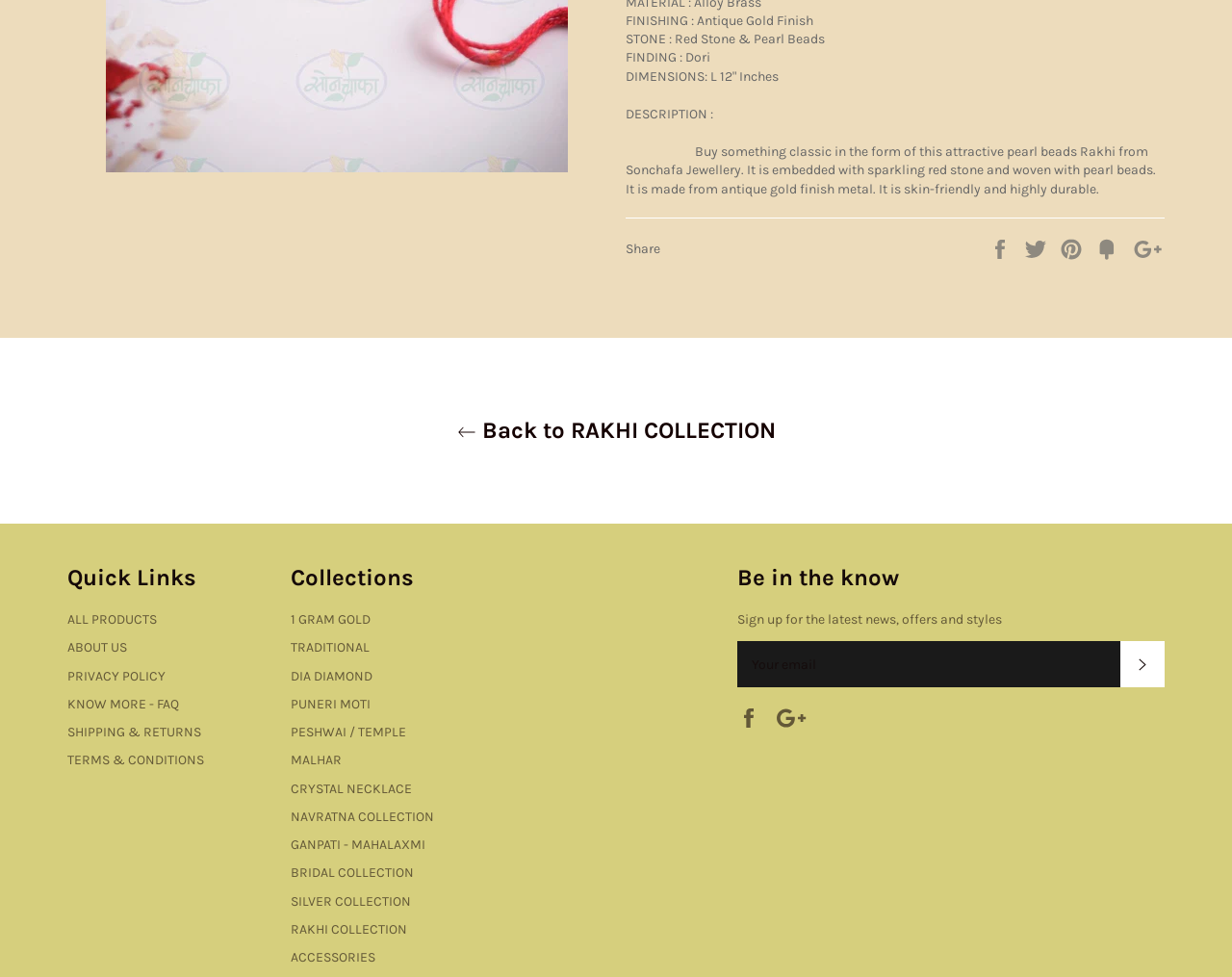Locate the UI element described as follows: "Tweet on Twitter". Return the bounding box coordinates as four float numbers between 0 and 1 in the order [left, top, right, bottom].

[0.831, 0.246, 0.852, 0.262]